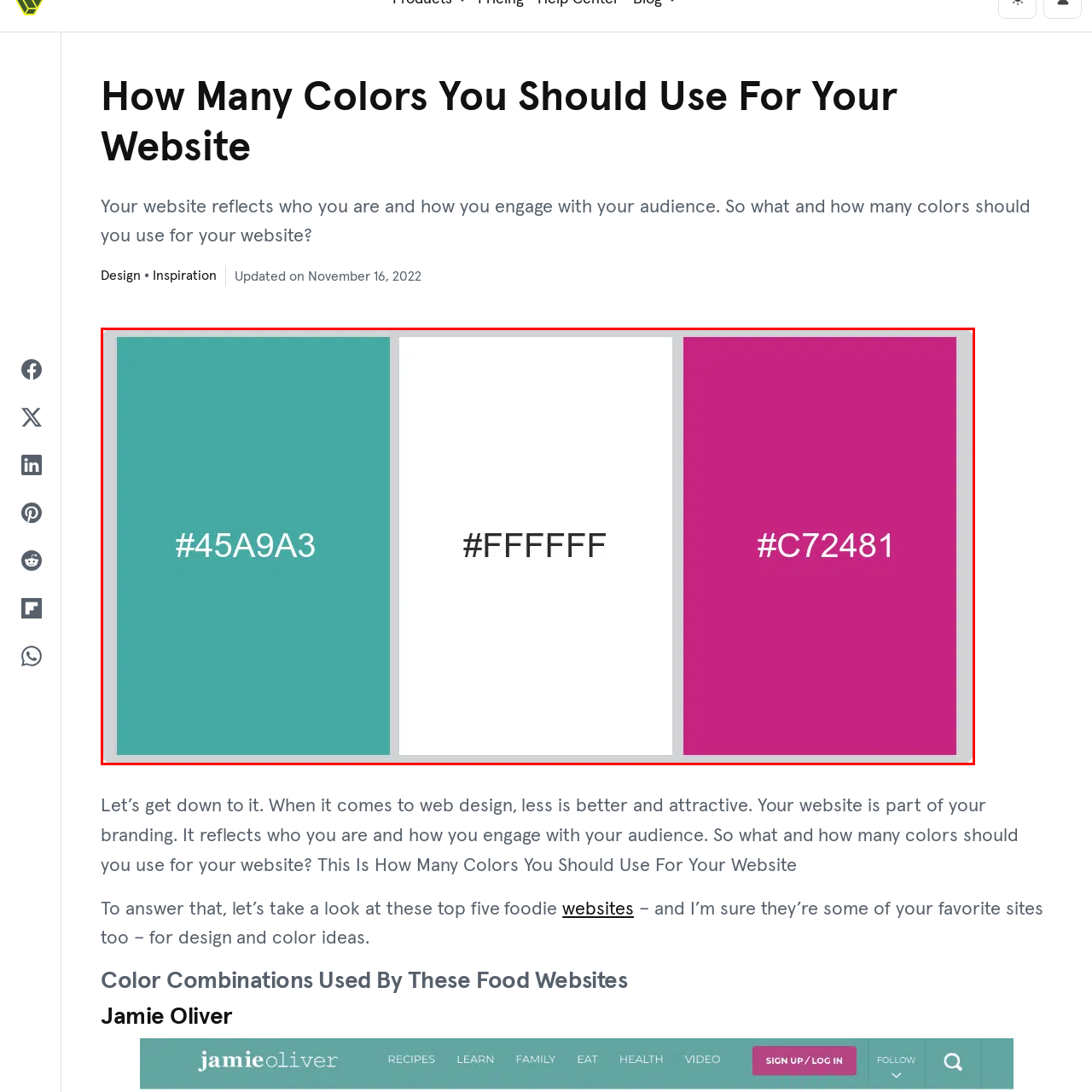What is the purpose of the color combination in web design?
Examine the image highlighted by the red bounding box and provide a thorough and detailed answer based on your observations.

The caption suggests that the thoughtful approach to color selection is relevant in web design and branding, and the arrangement of colors highlights their potential use in creating an engaging website aesthetic that reflects a brand's identity and resonance with its audience.